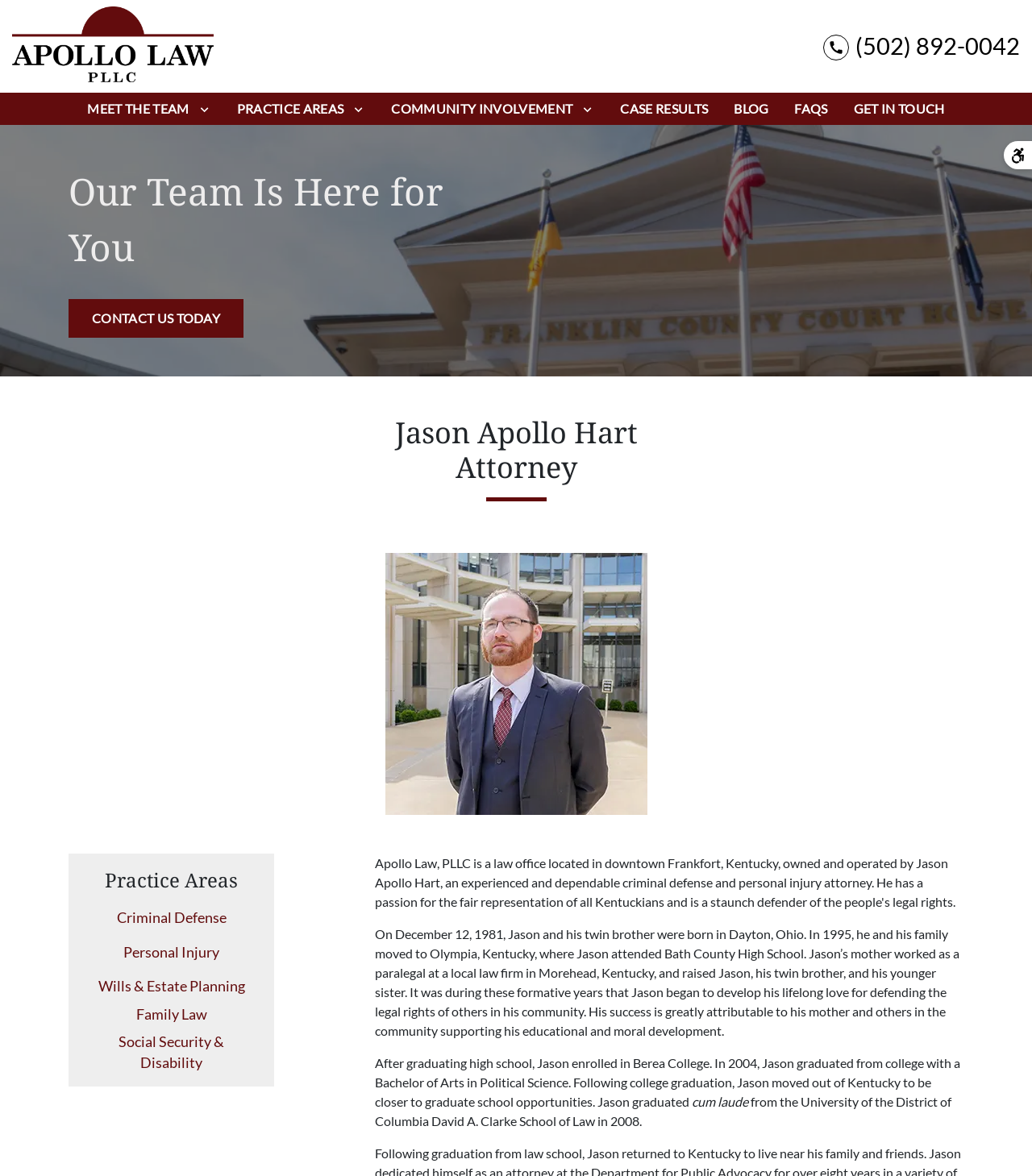Show the bounding box coordinates of the element that should be clicked to complete the task: "Enter email address to subscribe to the newsletter".

None